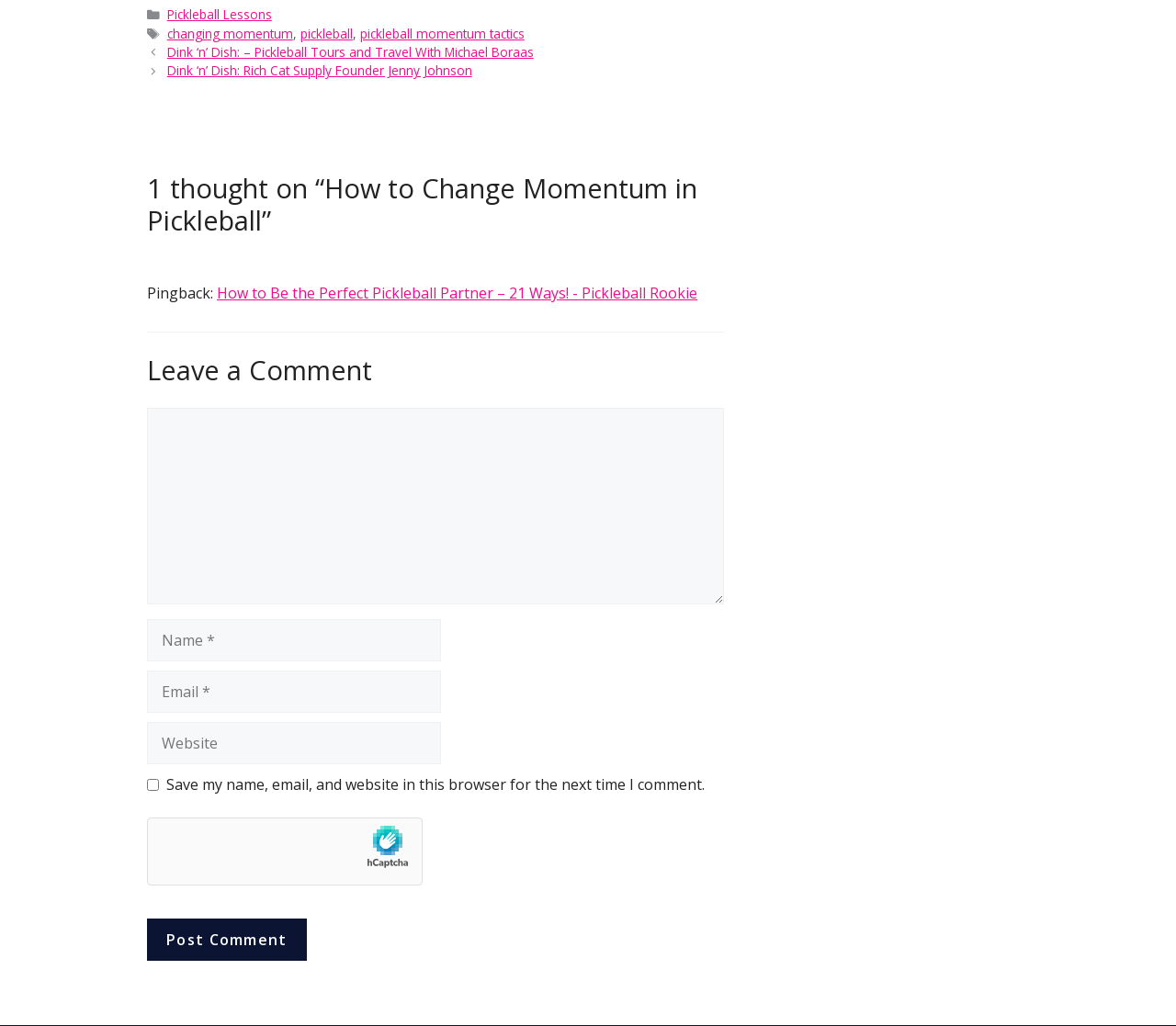Identify the bounding box for the UI element specified in this description: "parent_node: Comment name="author" placeholder="Name *"". The coordinates must be four float numbers between 0 and 1, formatted as [left, top, right, bottom].

[0.125, 0.604, 0.375, 0.645]